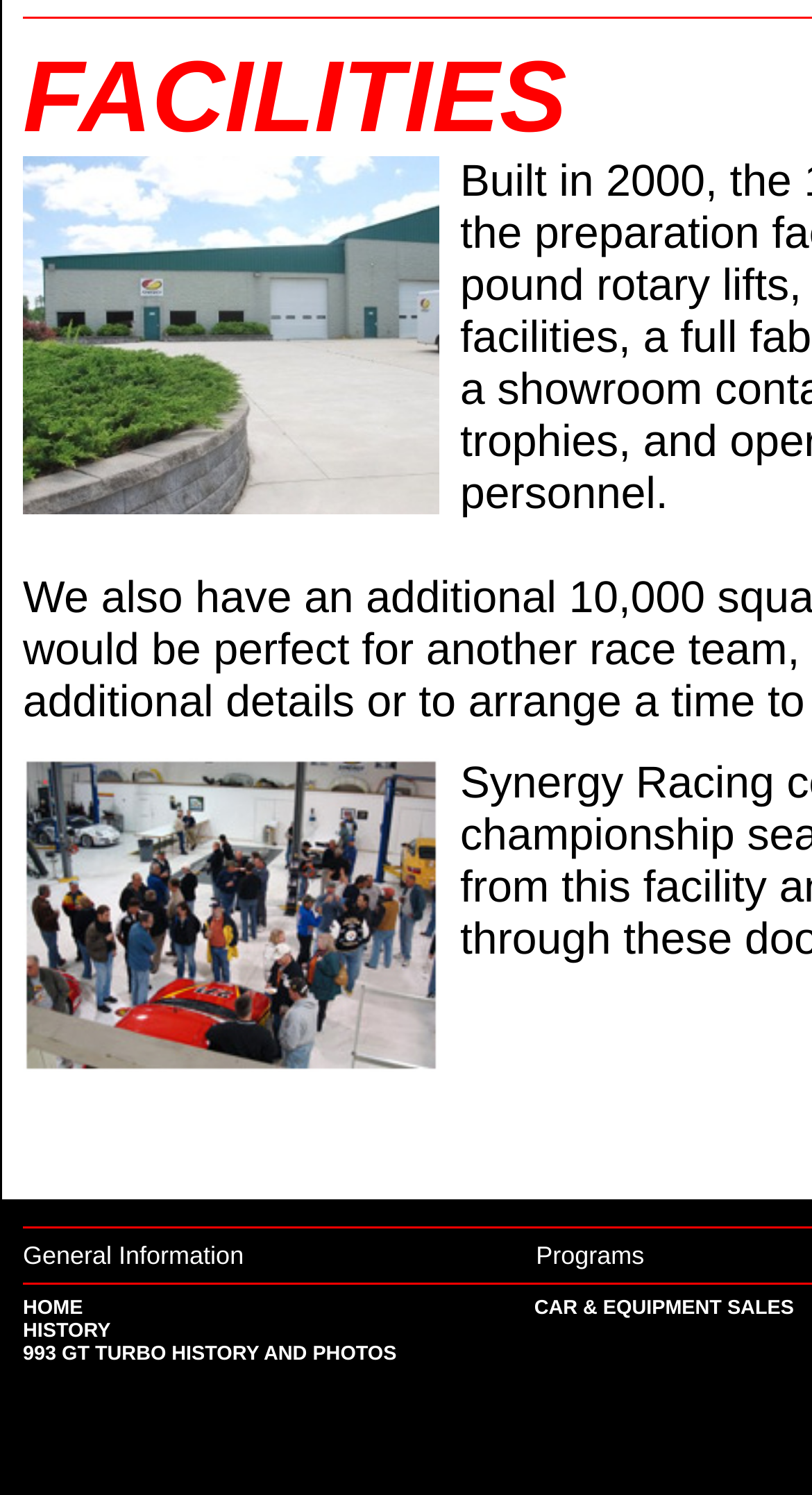What is the name of the racing facility?
Refer to the image and give a detailed response to the question.

The answer can be found by looking at the first image element with the text 'Synergy Racing Facility'.